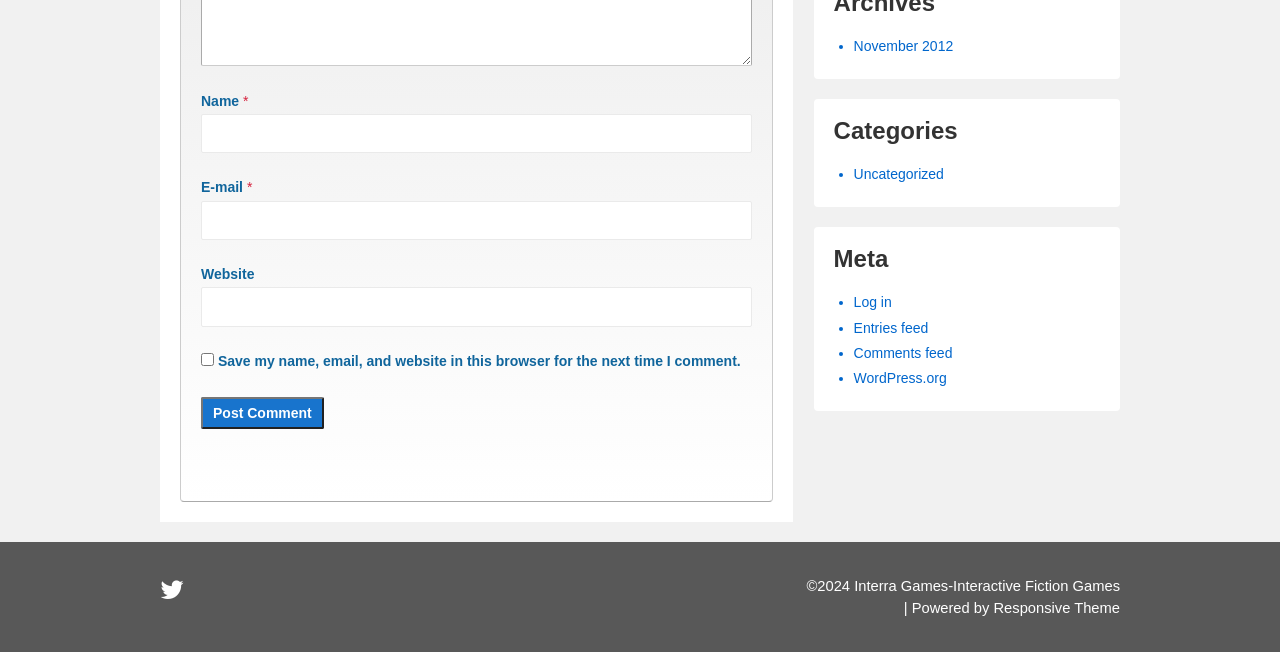Find and provide the bounding box coordinates for the UI element described here: "parent_node: Search name="q" placeholder="Search"". The coordinates should be given as four float numbers between 0 and 1: [left, top, right, bottom].

None